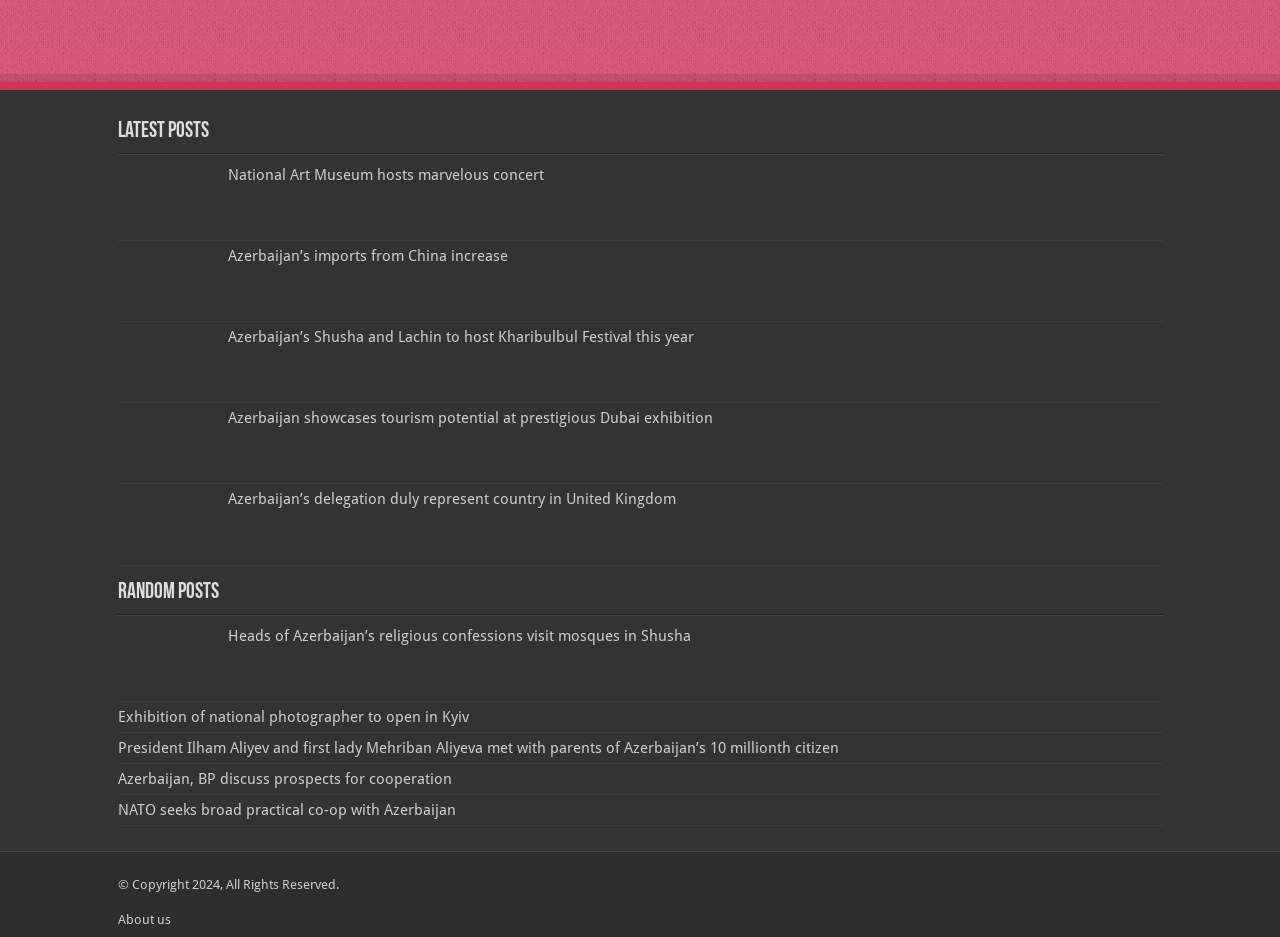What is the topic of the first post?
Please provide an in-depth and detailed response to the question.

I looked at the first heading under the 'Latest Posts' section, which is 'National Art Museum hosts marvelous concert', and determined that the topic of the first post is the National Art Museum.